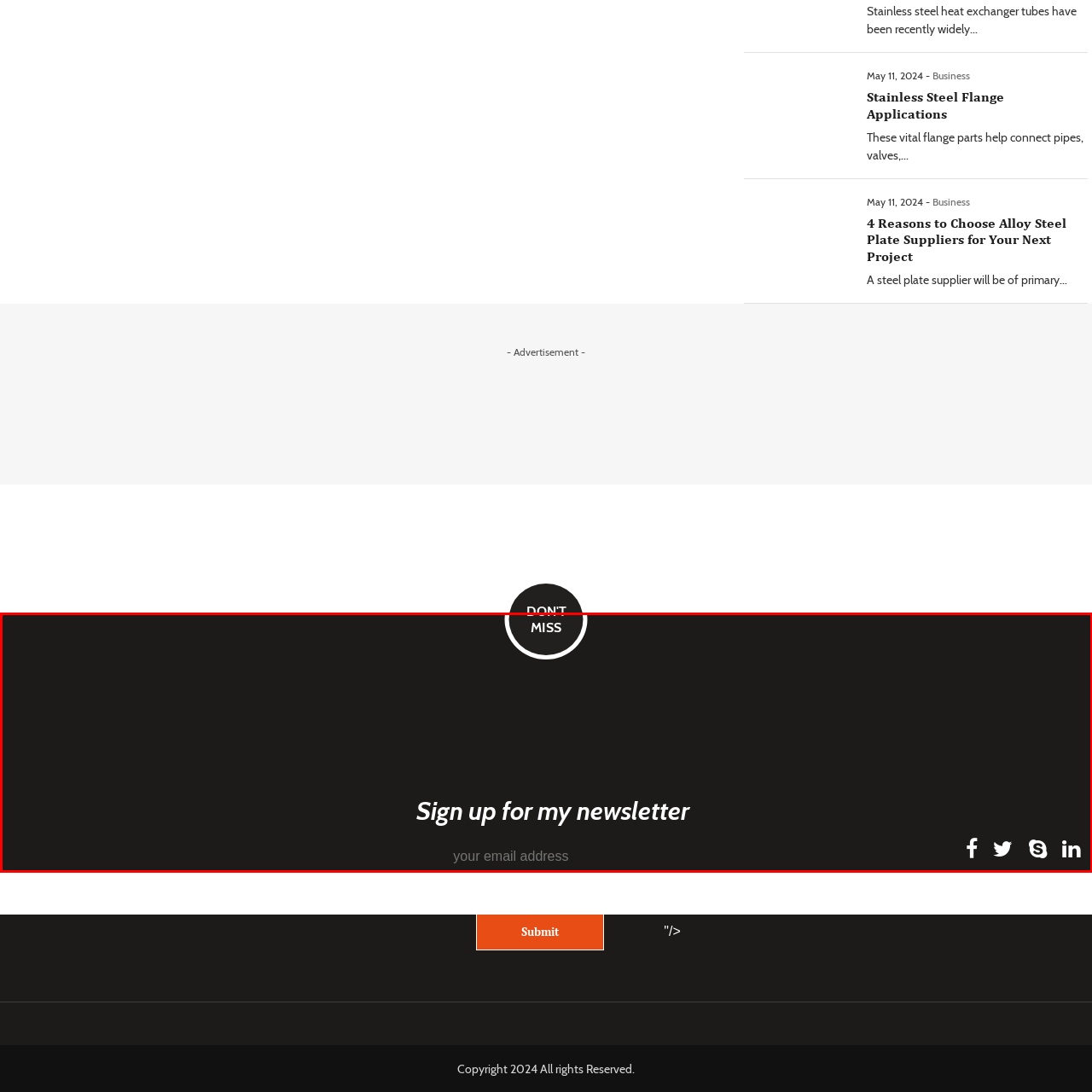Look at the image enclosed within the red outline and answer the question with a single word or phrase:
Where are the social media icons located?

At the bottom